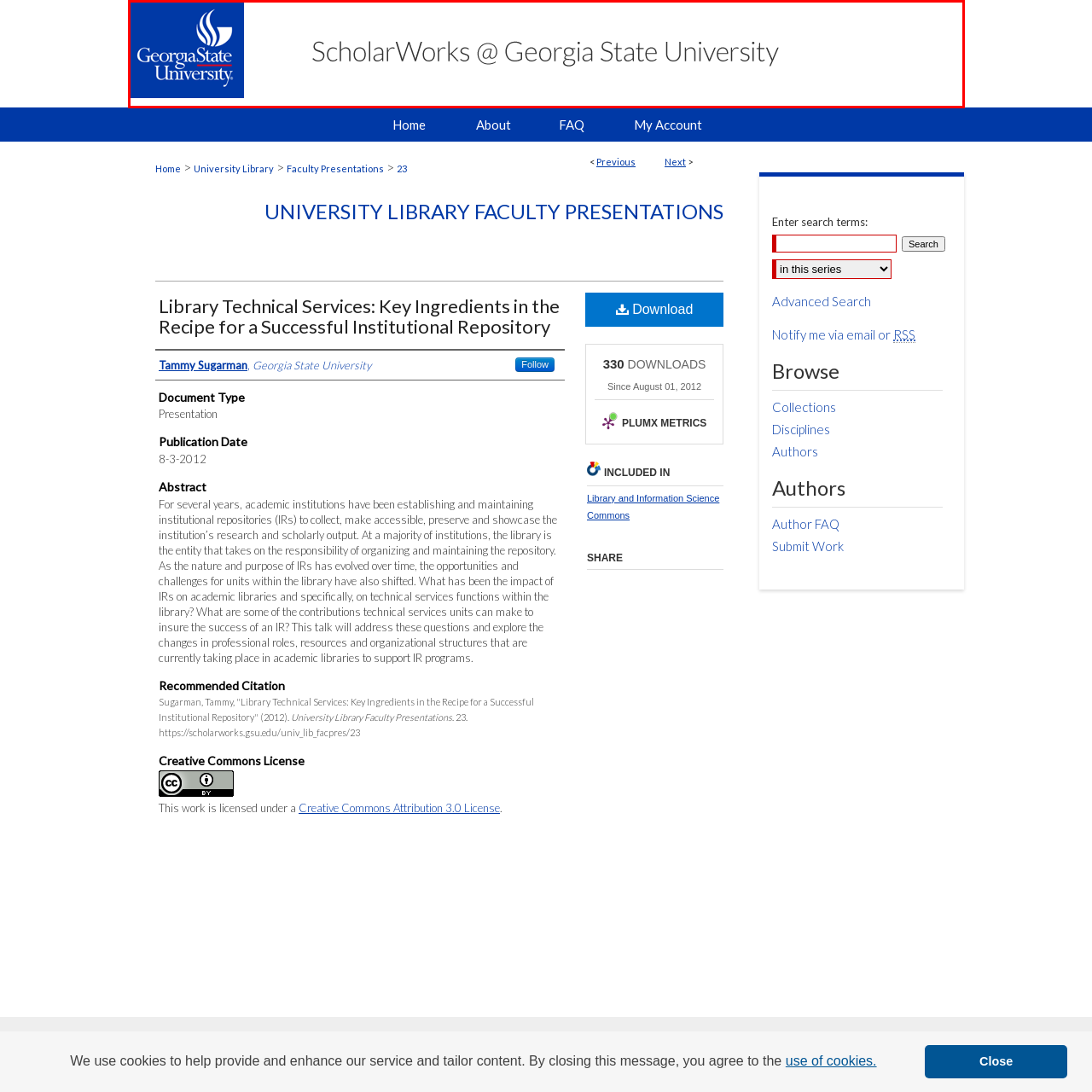Give a detailed description of the image area outlined by the red box.

The image showcases the logo and title of the digital repository, "ScholarWorks @ Georgia State University." The logo is set against a blue background, prominently displaying the university's emblematic flame symbol, indicative of Georgia State University's commitment to innovation and academic excellence. Adjacent to the logo, the repository's name is presented in a modern, sleek font, reflecting a professional and accessible online platform for academic publications and research outputs. This repository serves as a vital resource for preserving and disseminating scholarly work from the university community, emphasizing Georgia State University's role in fostering knowledge and research collaboration.